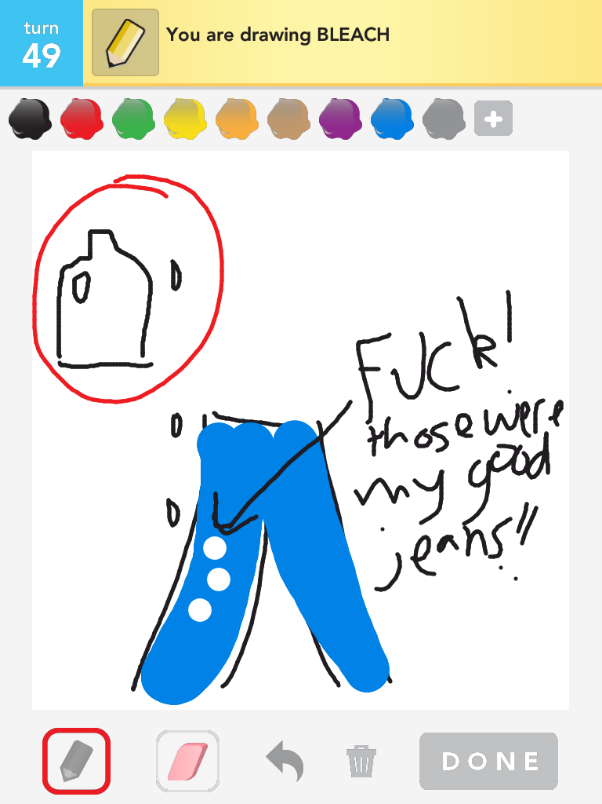What is the tone of the scene in the illustration?
Carefully analyze the image and provide a detailed answer to the question.

The scene in the illustration maintains a lighthearted tone, which is typical of informal artistic expressions in drawing games, despite capturing a moment of dismay and comedic frustration.